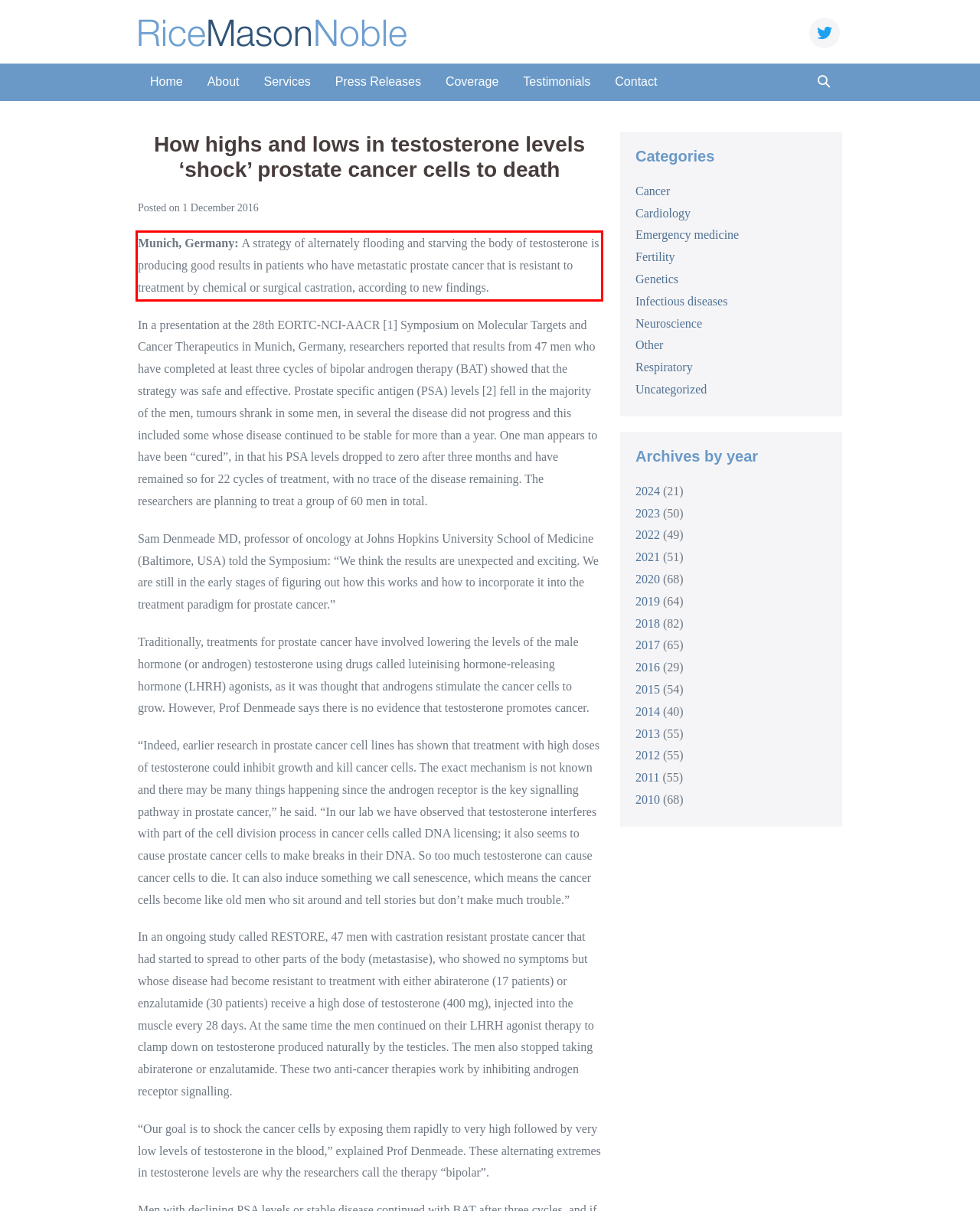Please recognize and transcribe the text located inside the red bounding box in the webpage image.

Munich, Germany: A strategy of alternately flooding and starving the body of testosterone is producing good results in patients who have metastatic prostate cancer that is resistant to treatment by chemical or surgical castration, according to new findings.